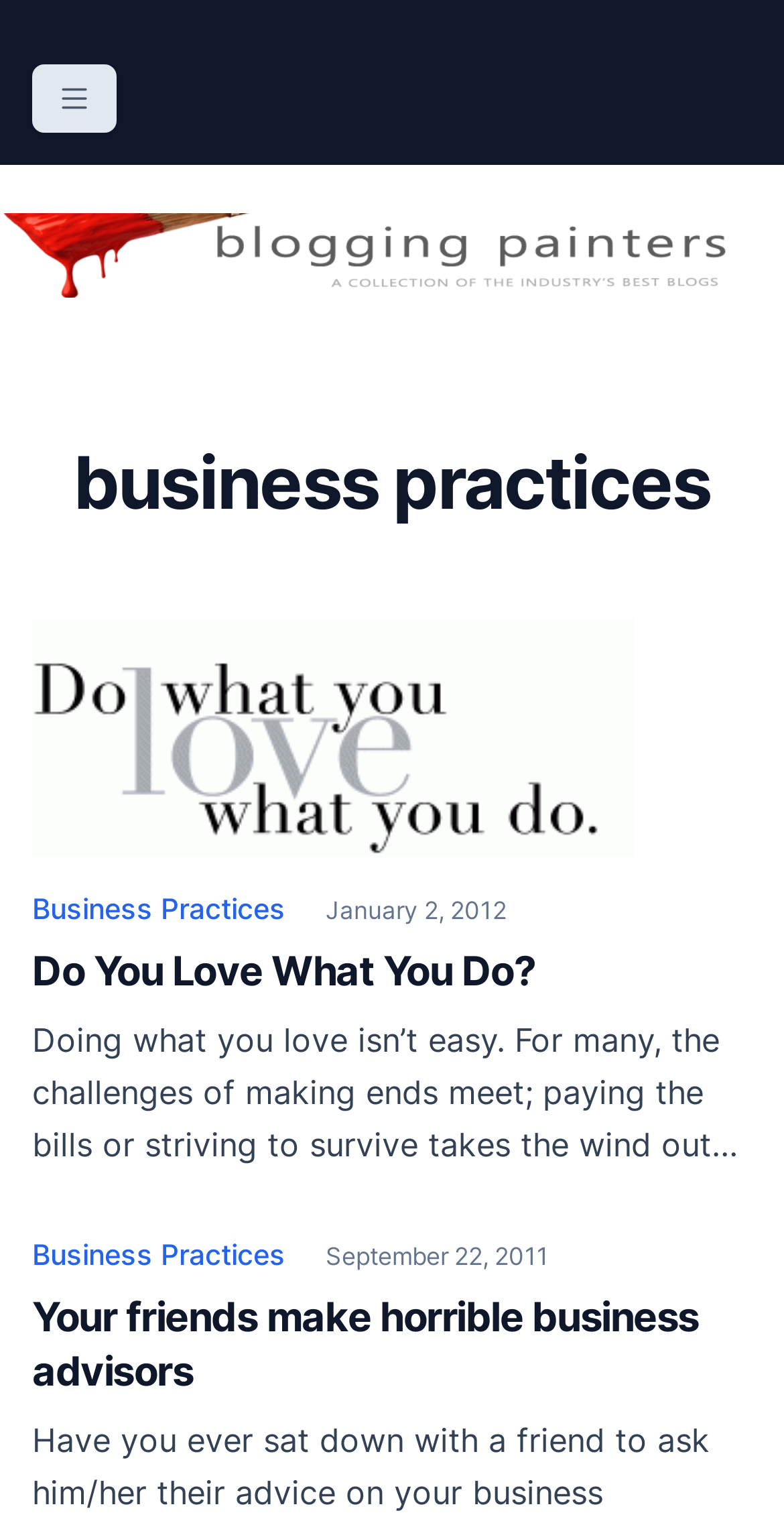Given the element description "title="CSL Solutions"", identify the bounding box of the corresponding UI element.

None